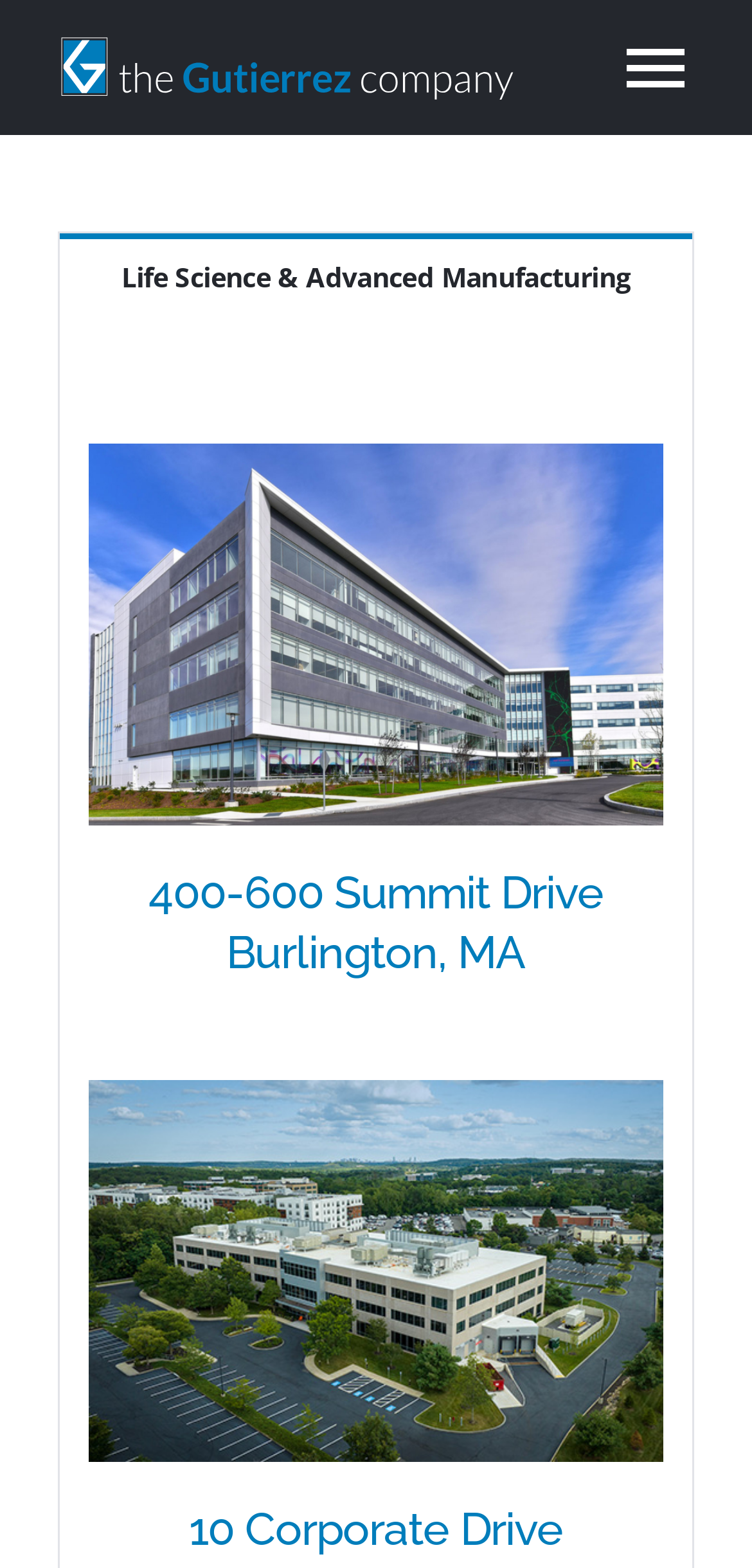Provide a brief response to the question below using one word or phrase:
How many main menu items are there?

5